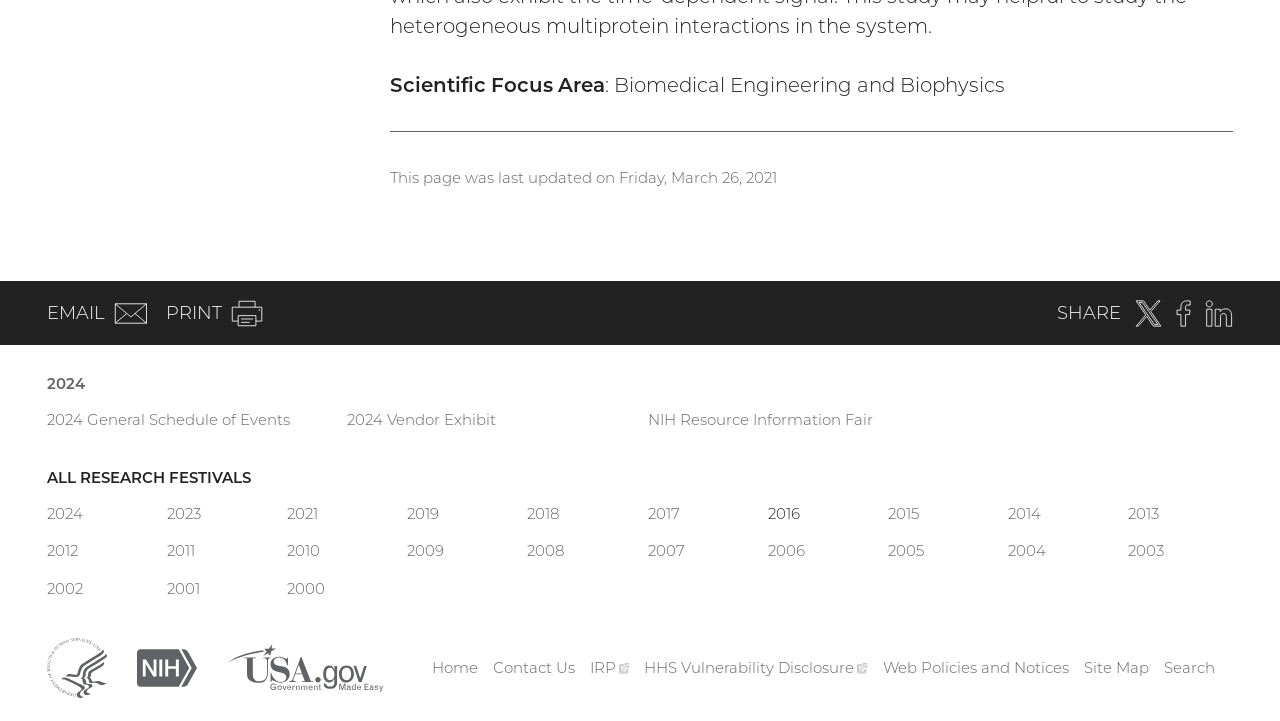Determine the bounding box coordinates of the clickable region to execute the instruction: "Read the recent post 'Discover True Freedom with Headphones – Unleashing the Power of Music Anywhere, Anytime'". The coordinates should be four float numbers between 0 and 1, denoted as [left, top, right, bottom].

None